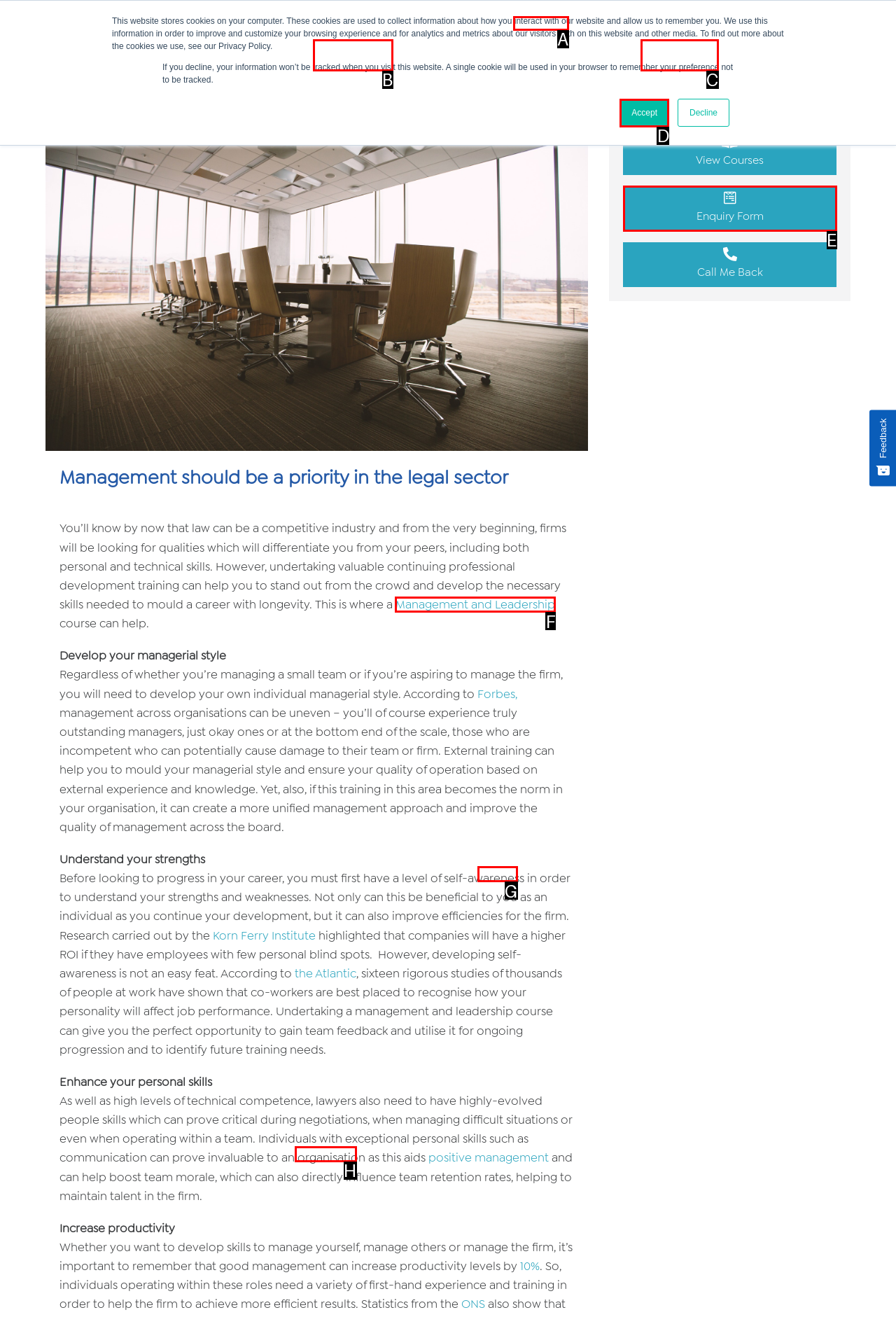Select the appropriate HTML element that needs to be clicked to execute the following task: Search for Management and Leadership. Respond with the letter of the option.

F